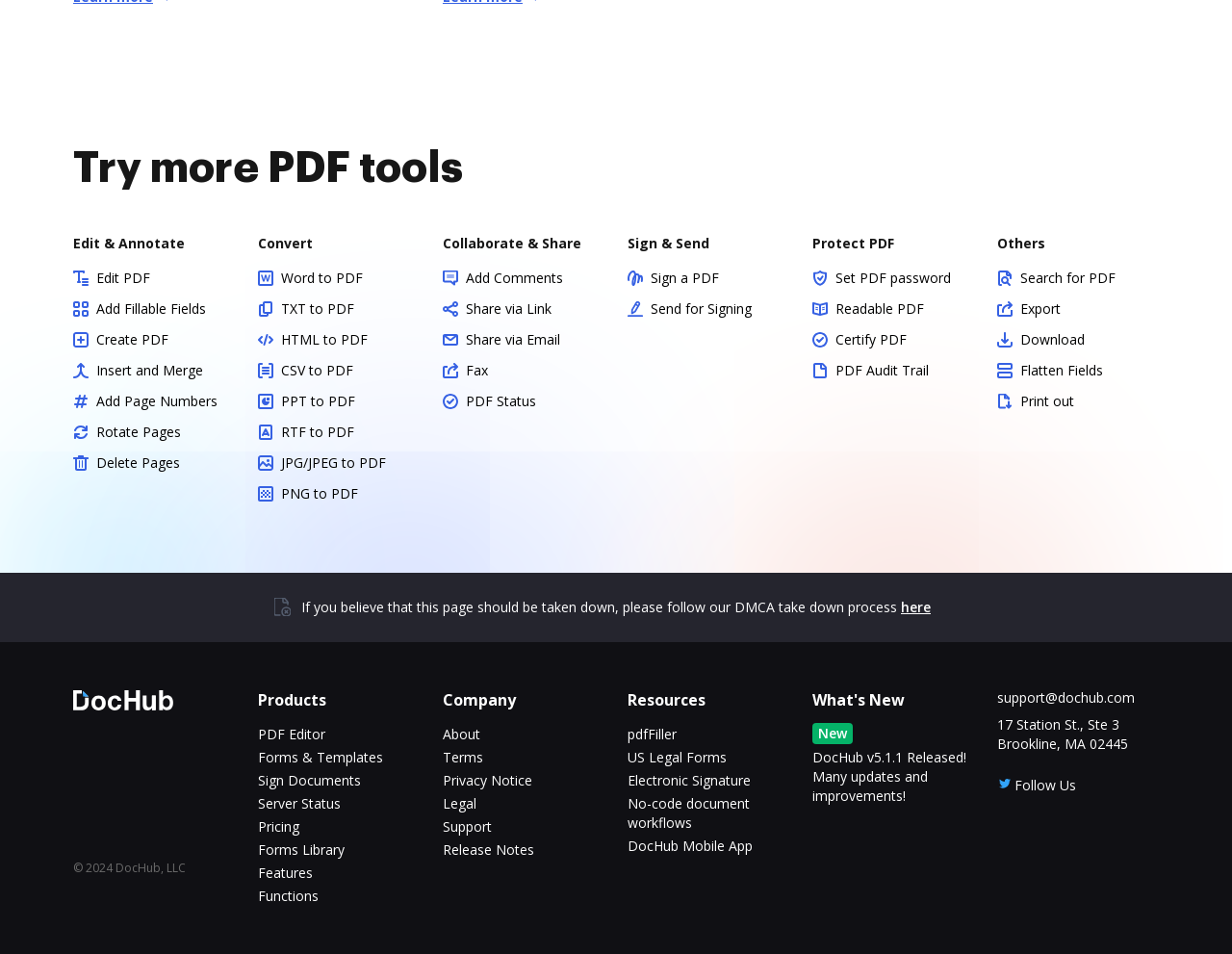What is the purpose of the 'Support' link?
Refer to the image and give a detailed response to the question.

The 'Support' link is likely intended to provide assistance or help to users, as it is placed under the 'Company' category and followed by other links related to company information. This link may lead to a support page or contact information for users who need help with the PDF tools or services offered on the webpage.